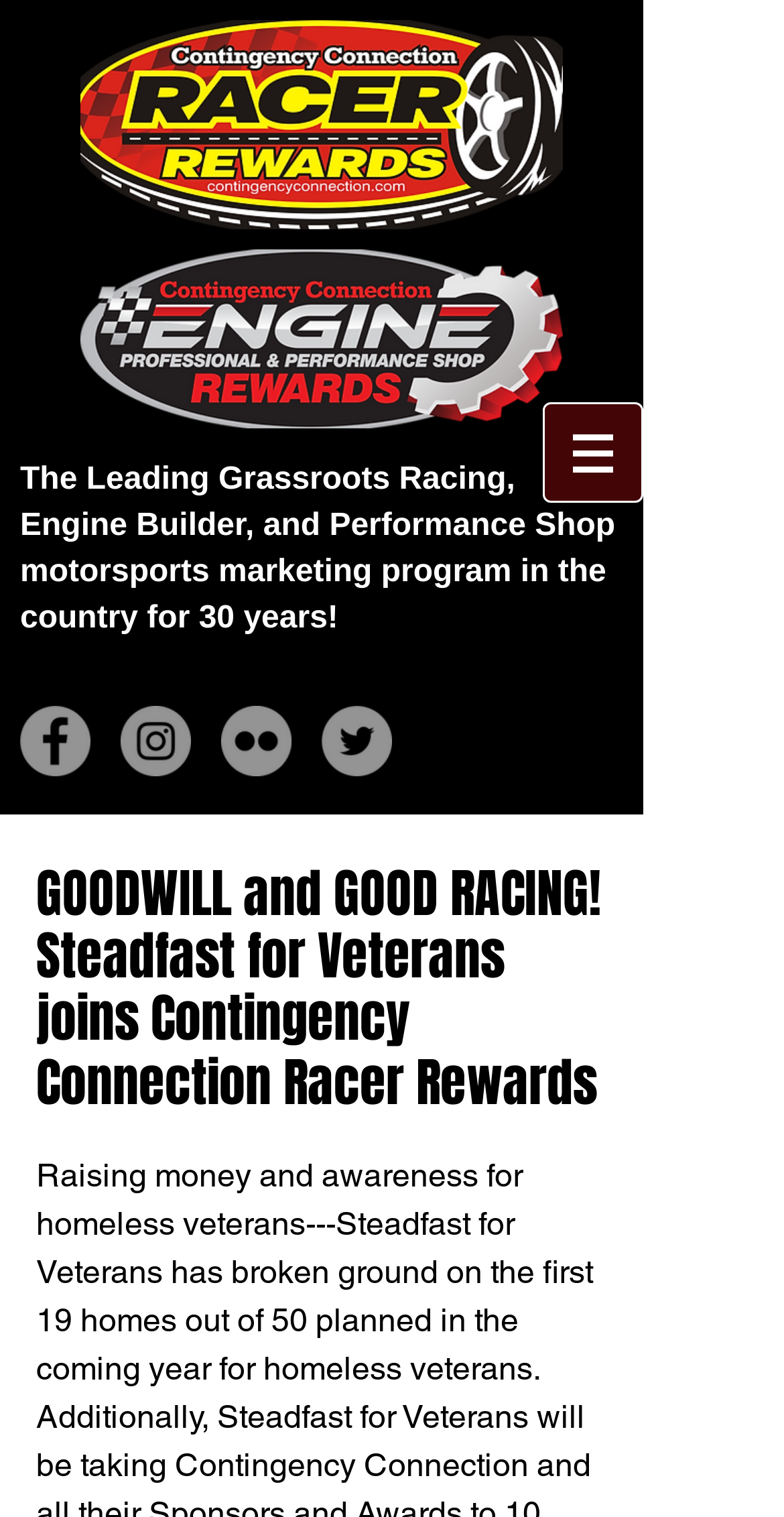Your task is to extract the text of the main heading from the webpage.

GOODWILL and GOOD RACING! Steadfast for Veterans joins Contingency Connection Racer Rewards